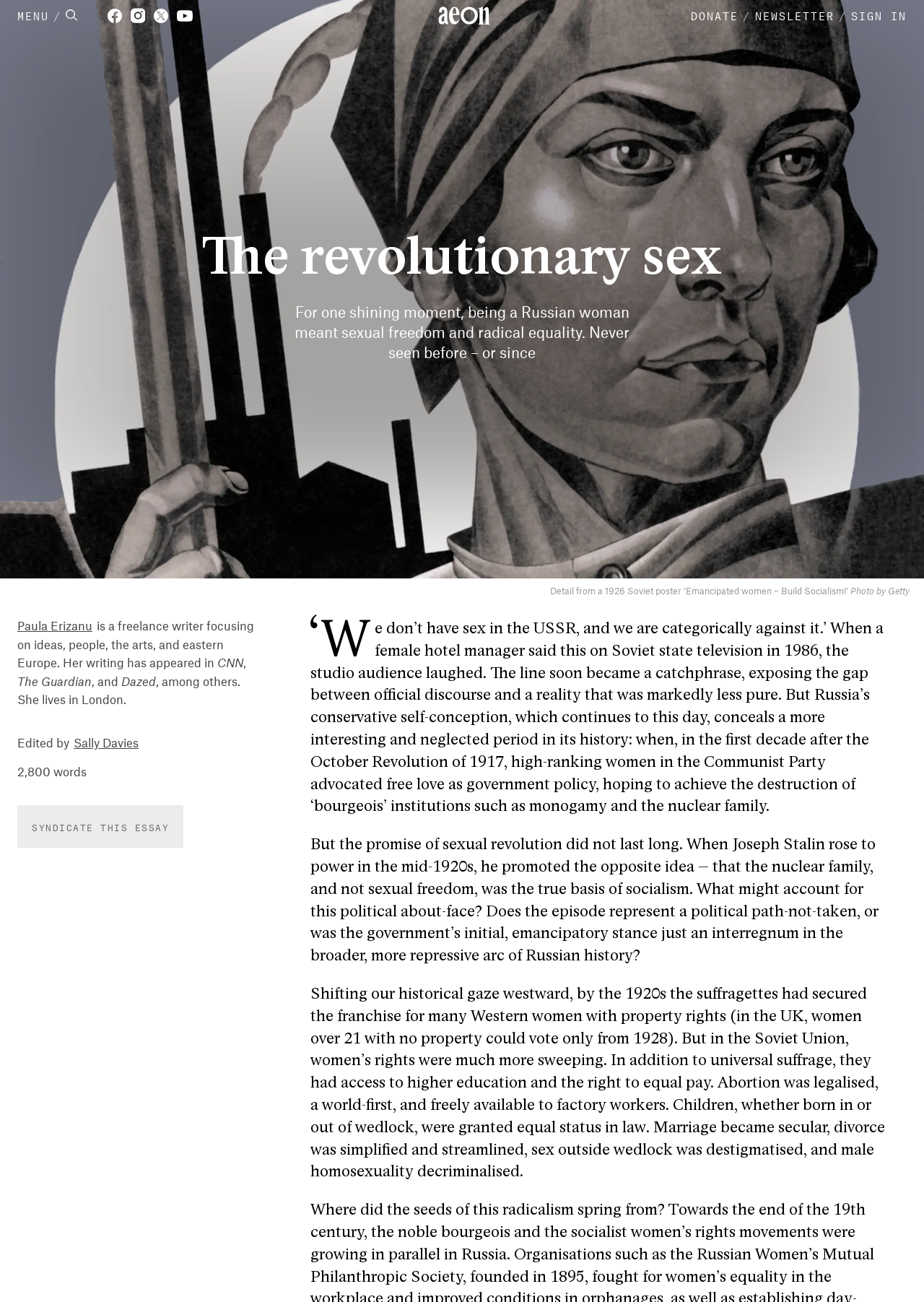Find the coordinates for the bounding box of the element with this description: "Paula Erizanu".

[0.019, 0.477, 0.1, 0.486]